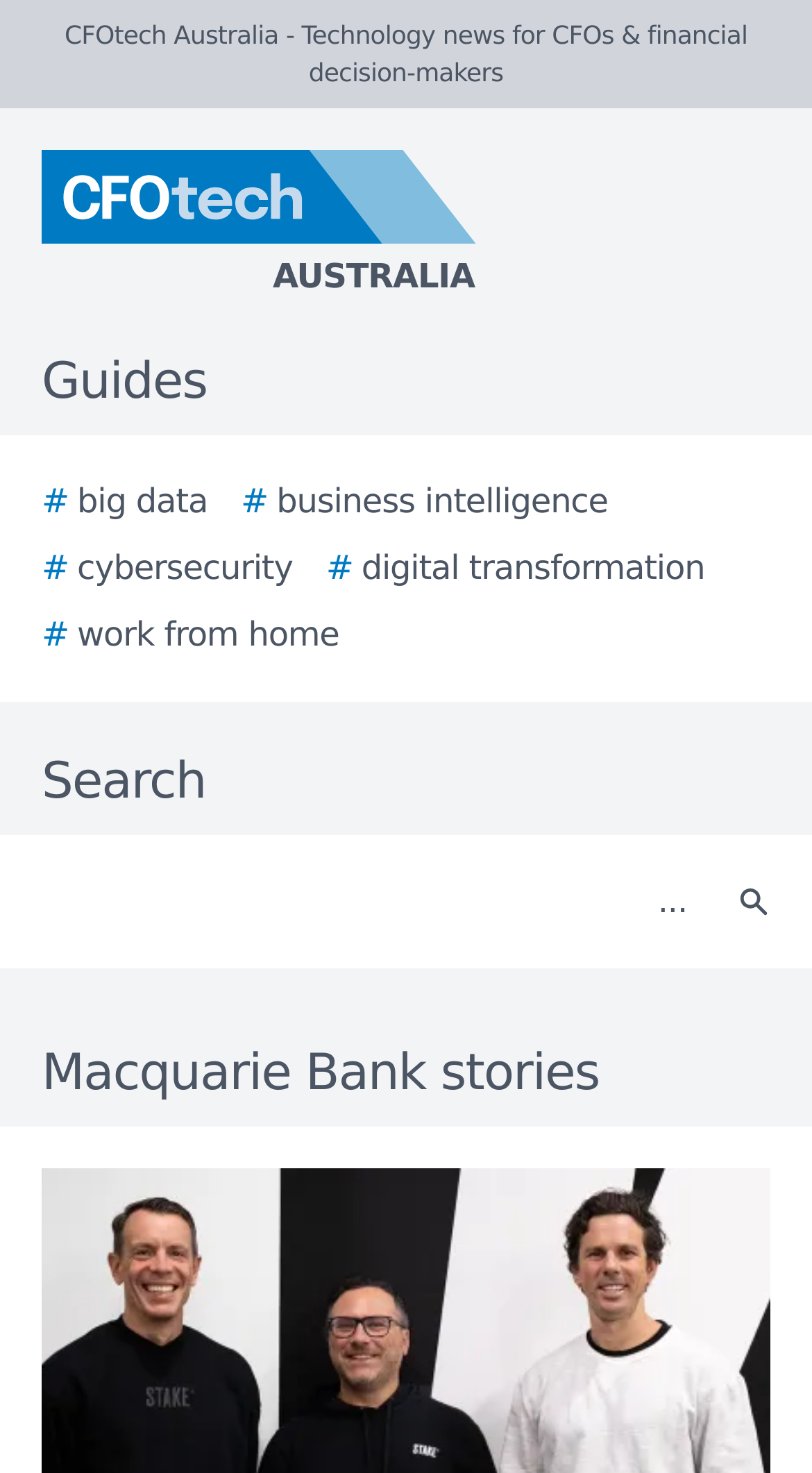Find the bounding box coordinates of the element to click in order to complete this instruction: "Click the Search button". The bounding box coordinates must be four float numbers between 0 and 1, denoted as [left, top, right, bottom].

[0.877, 0.578, 0.979, 0.646]